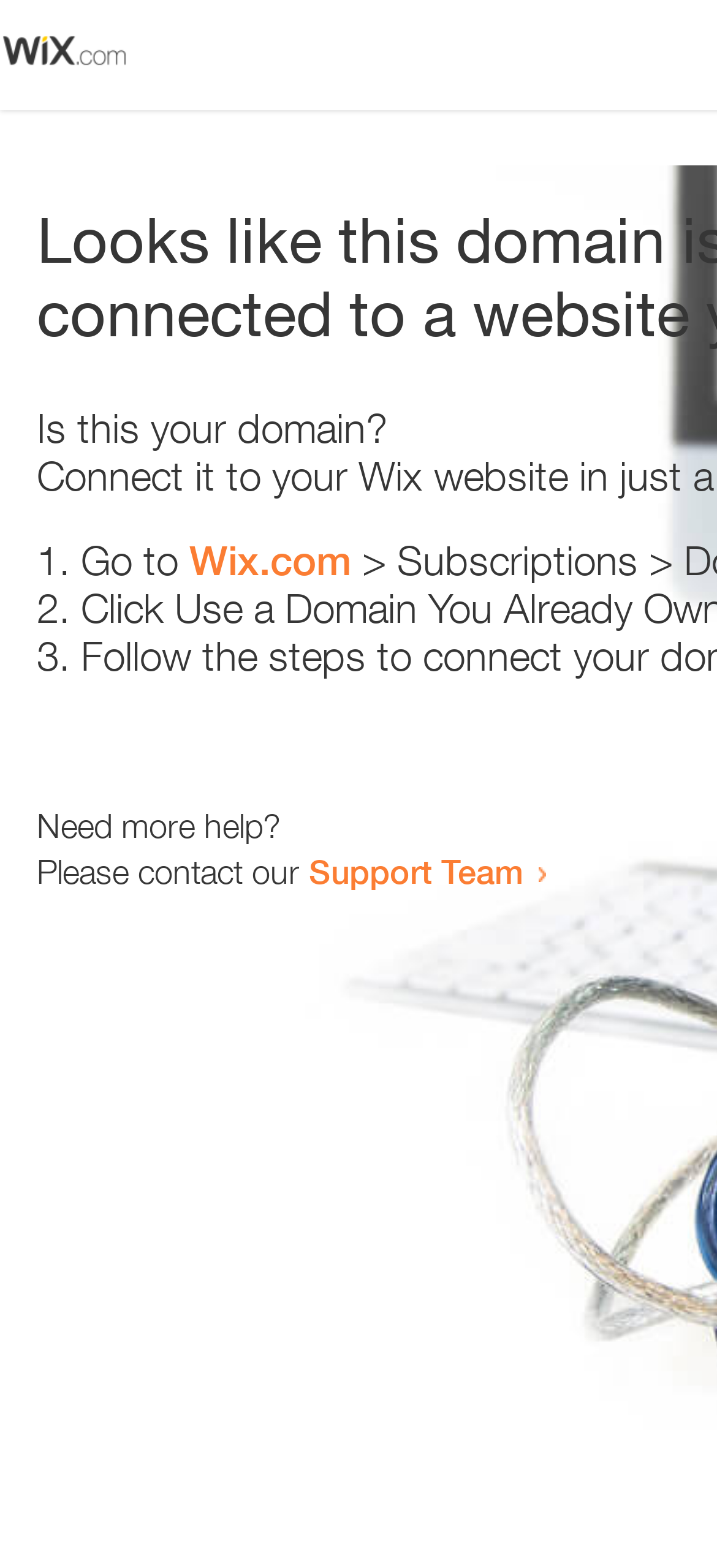Is there an image on the webpage?
Look at the screenshot and respond with a single word or phrase.

Yes